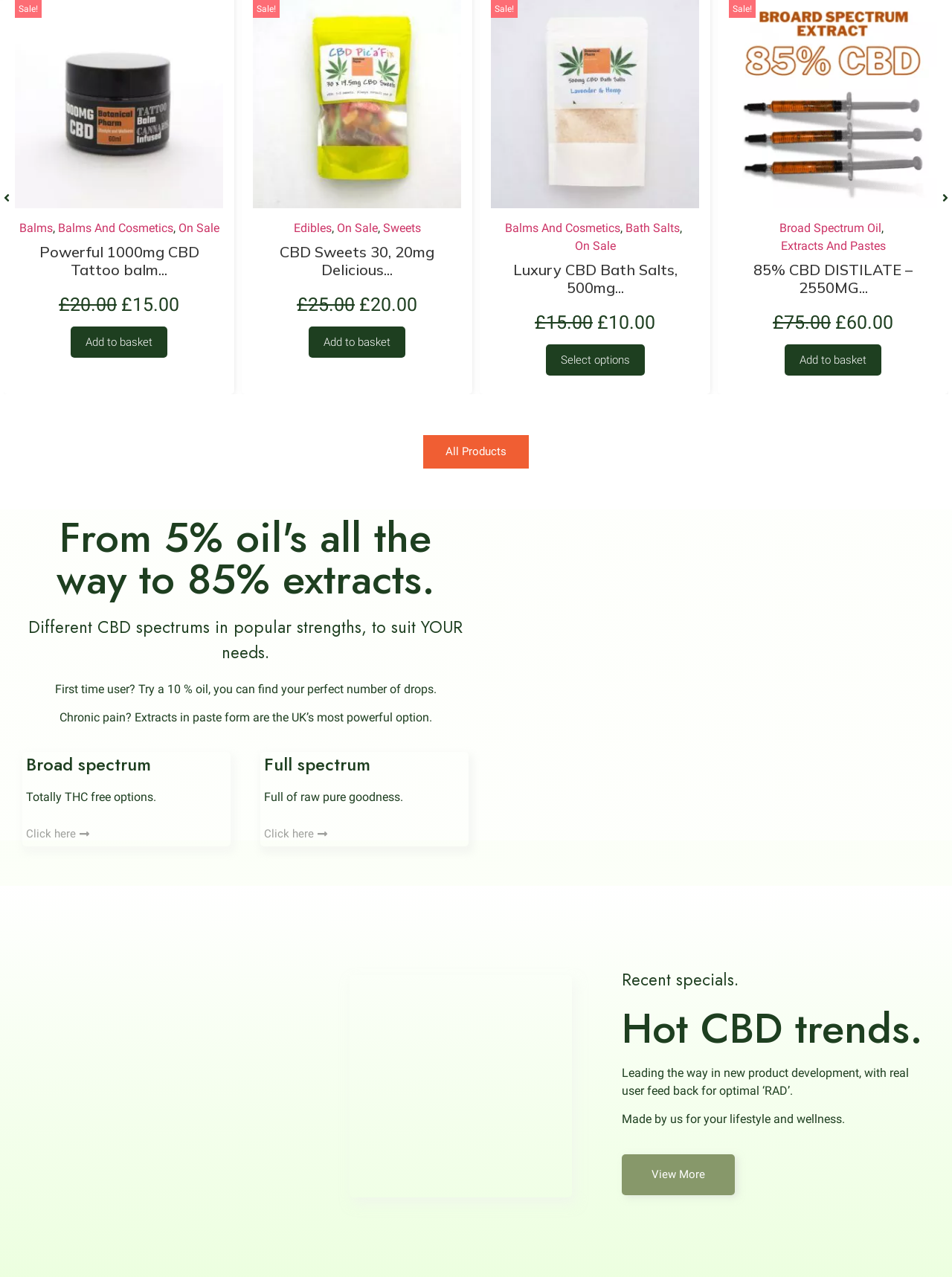Identify the bounding box coordinates of the clickable region necessary to fulfill the following instruction: "Explore the 'Broad Spectrum Oil' option". The bounding box coordinates should be four float numbers between 0 and 1, i.e., [left, top, right, bottom].

[0.819, 0.173, 0.926, 0.184]